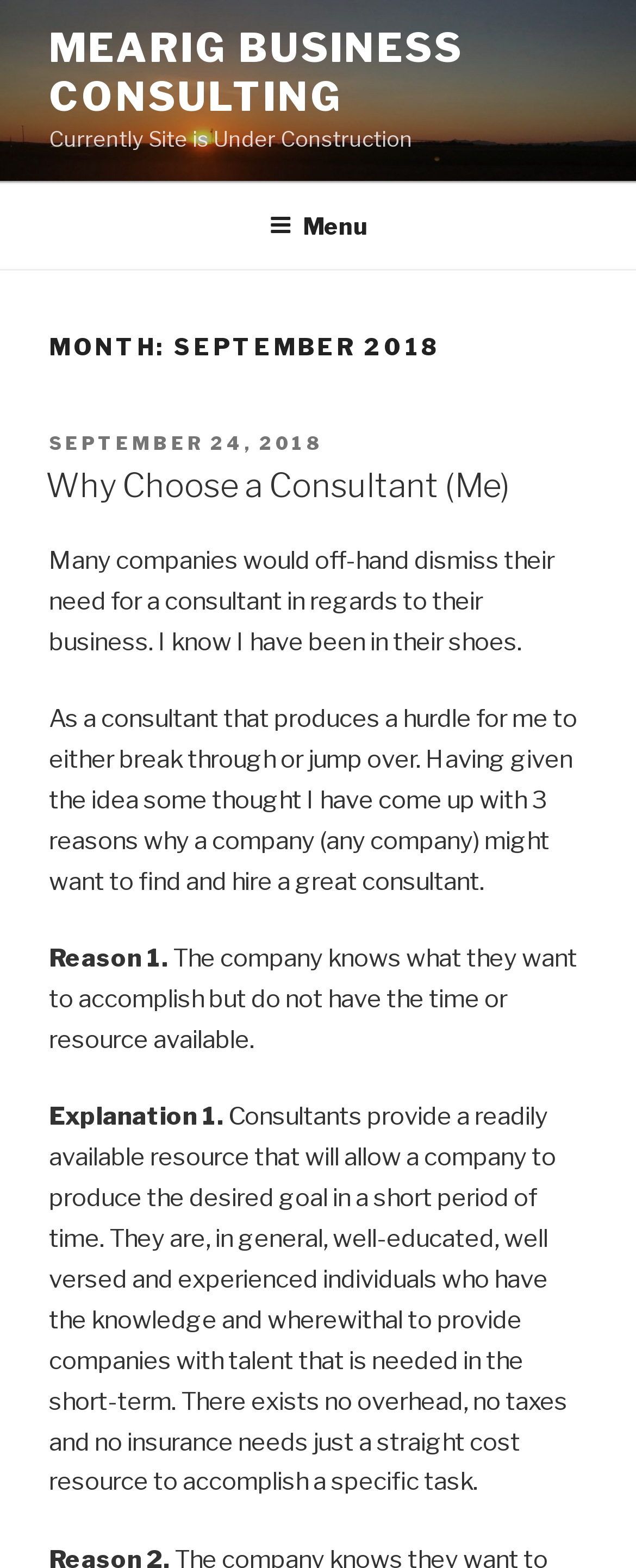What is the first reason for hiring a consultant?
Provide a concise answer using a single word or phrase based on the image.

Lack of time or resource